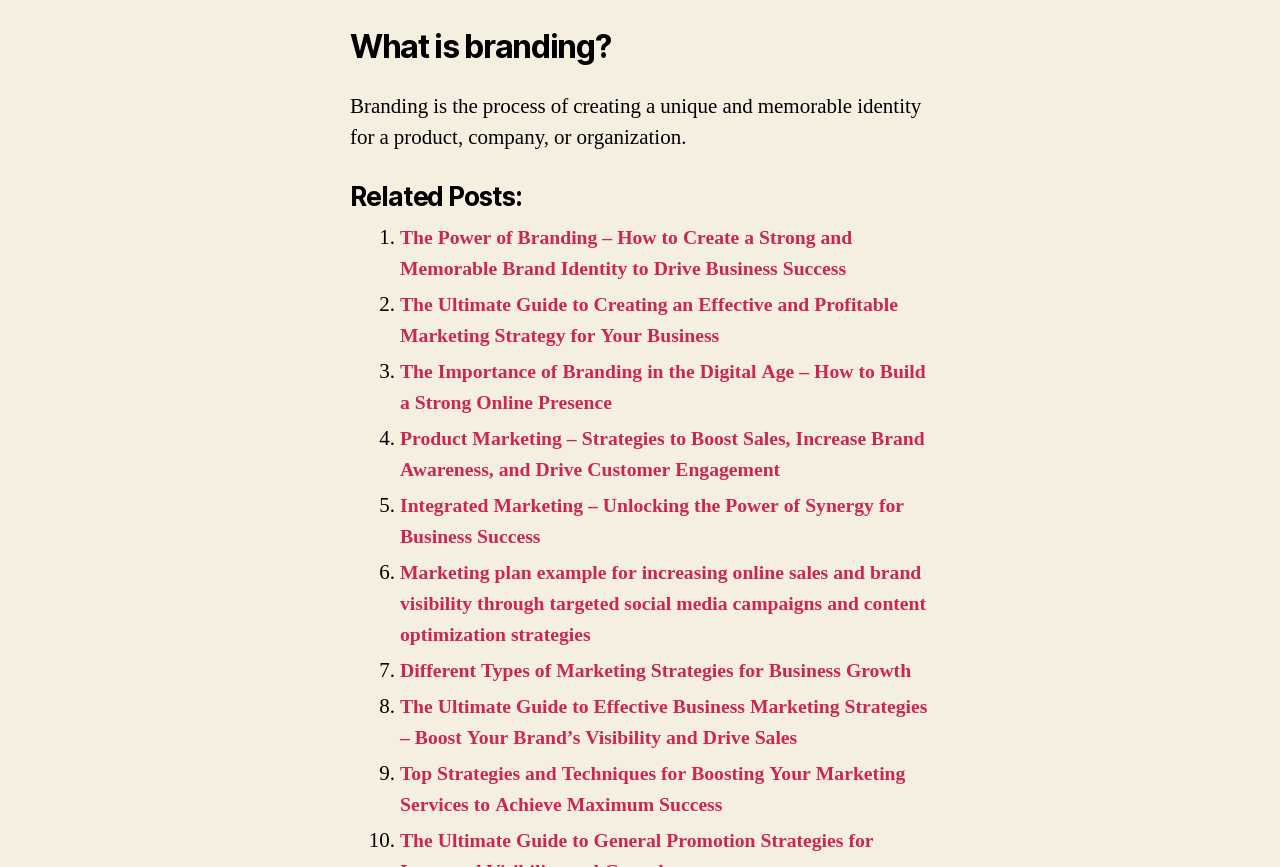What is the title of the first related post?
Using the visual information, reply with a single word or short phrase.

The Power of Branding